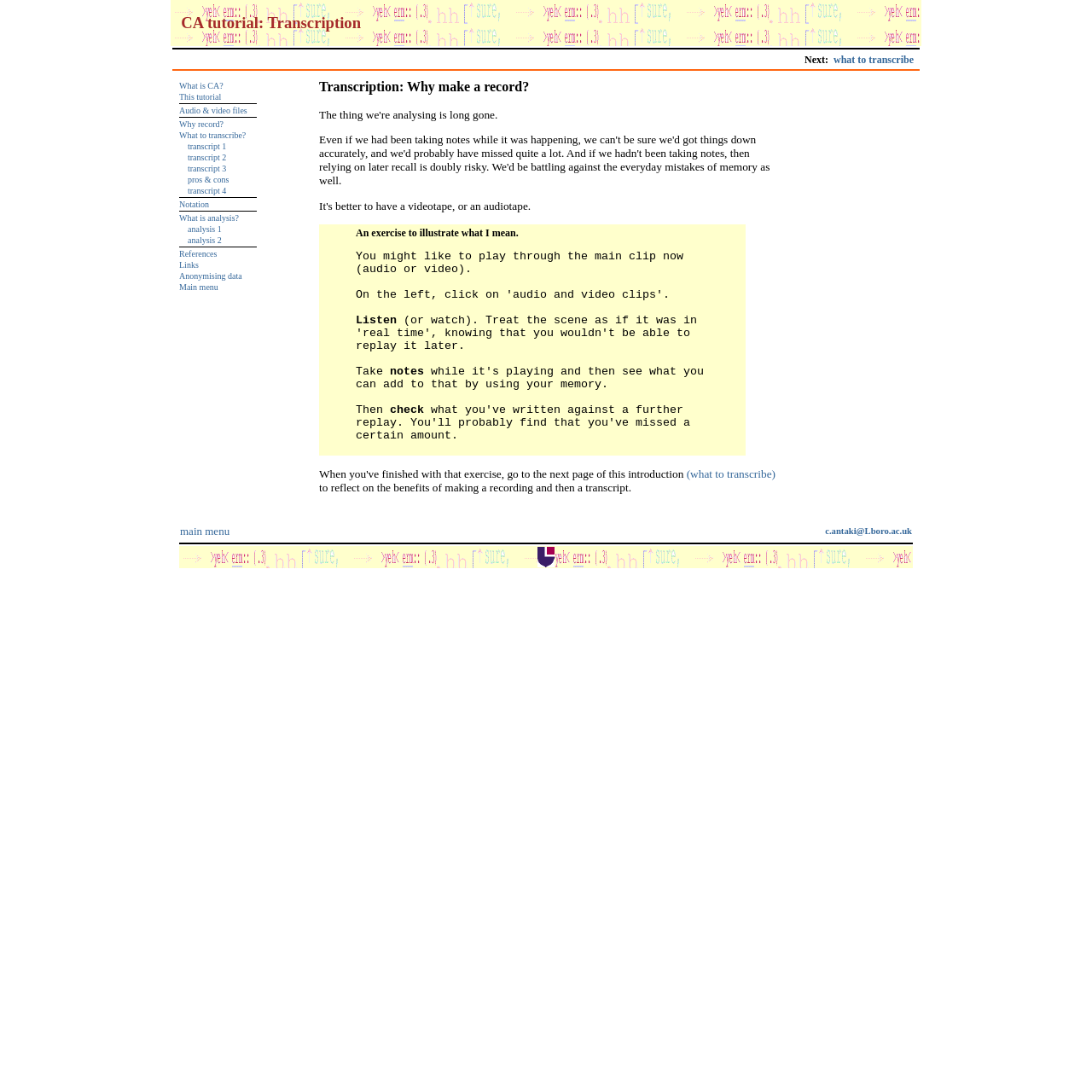Can you provide the bounding box coordinates for the element that should be clicked to implement the instruction: "Read 'What is analysis?'"?

[0.164, 0.195, 0.27, 0.204]